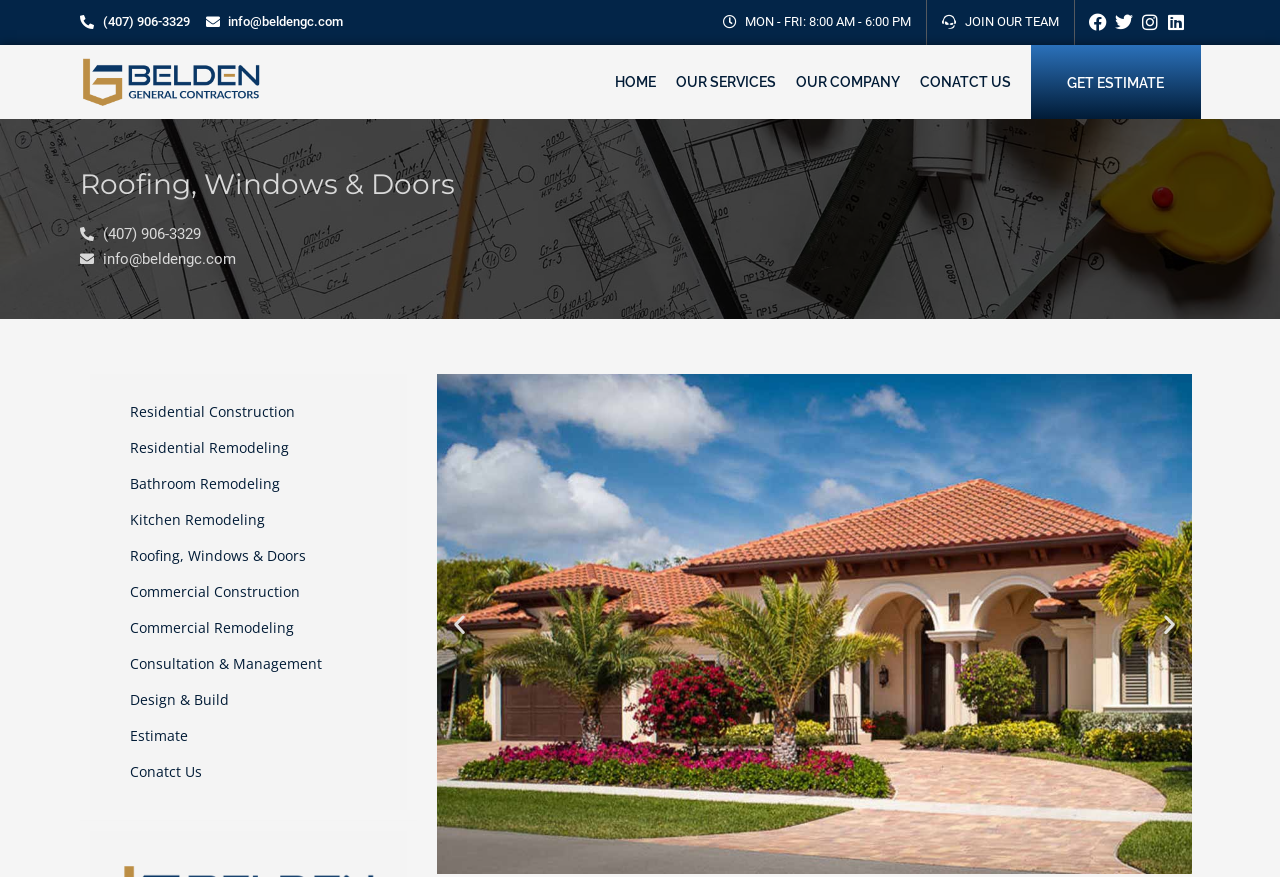Generate a comprehensive description of the contents of the webpage.

This webpage is about Belden General Contractor, a company that provides various services including roofing, windows, doors, bathrooms, kitchens, renovation, remodeling, and construction. 

At the top left corner, there is a logo of the company, accompanied by the company name "belden general contractor" in text. Below the logo, there are two phone numbers and an email address. 

To the right of the logo, there is a navigation menu with five main links: "HOME", "OUR SERVICES", "OUR COMPANY", "CONATCT US", and "GET ESTIMATE". 

Below the navigation menu, there is a heading "Roofing, Windows & Doors" that spans almost the entire width of the page. Underneath the heading, there are two columns of links. The left column lists various services offered by the company, including residential construction, remodeling, bathroom and kitchen remodeling, roofing, windows, and doors, as well as commercial construction and remodeling. The right column appears to be a duplicate of the contact information at the top left corner.

In the middle of the page, there is a large image that takes up most of the width. At the bottom of the image, there are two buttons, "Previous slide" and "Next slide", suggesting that the image is part of a slideshow.

At the top right corner, there are four social media links: Facebook, Twitter, Instagram, and Linkedin.